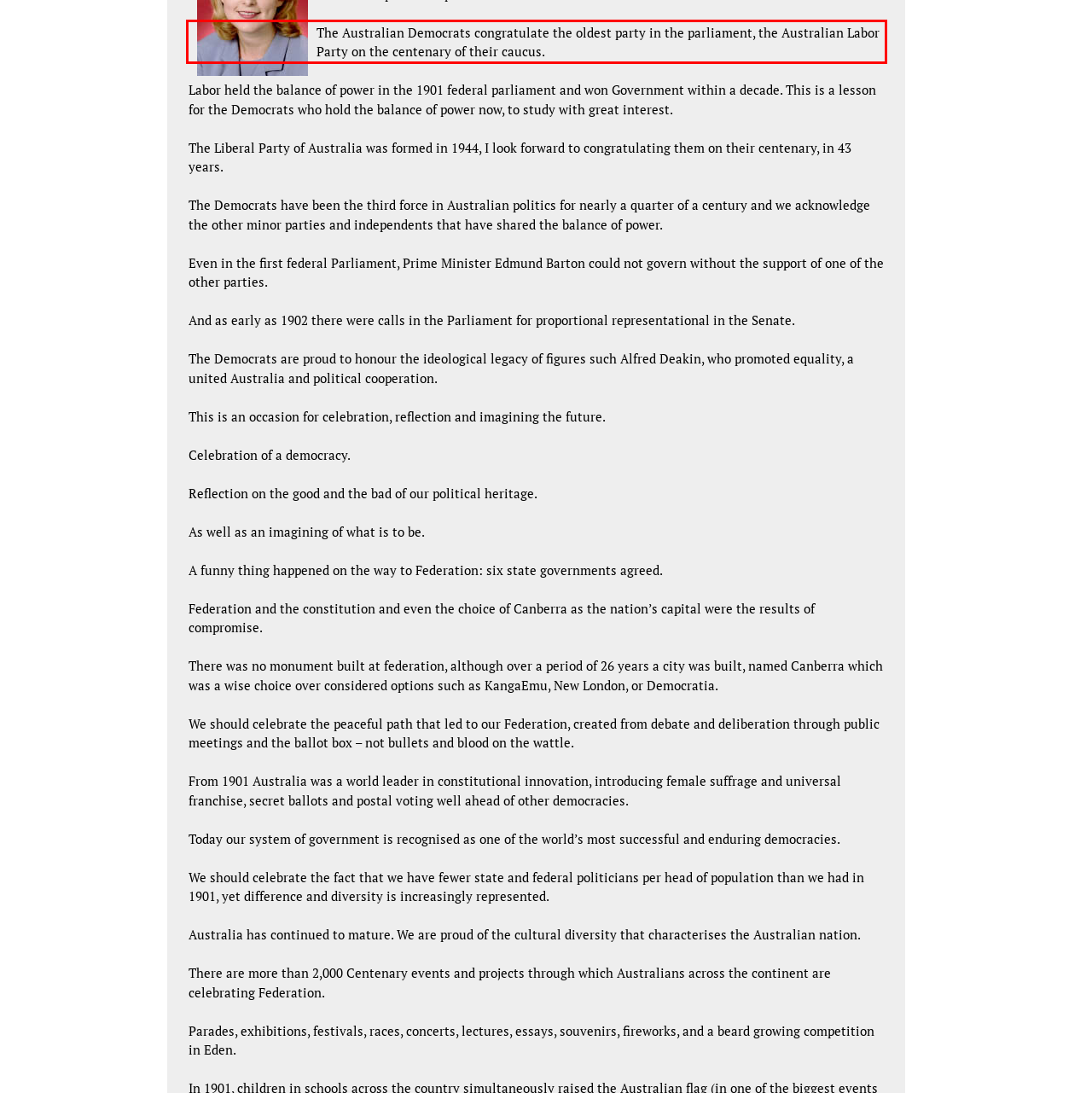In the given screenshot, locate the red bounding box and extract the text content from within it.

The Australian Democrats congratulate the oldest party in the parliament, the Australian Labor Party on the centenary of their caucus.